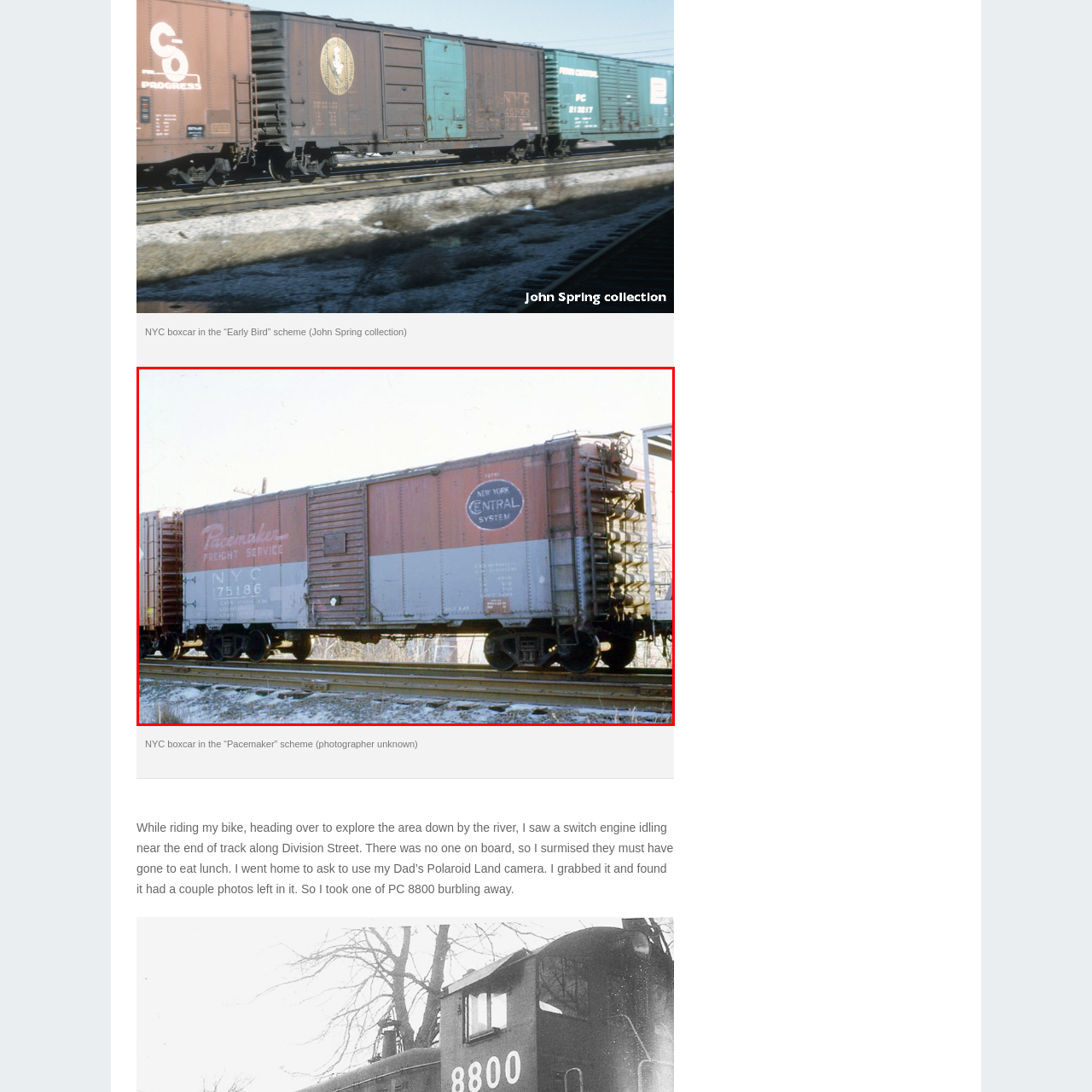Observe the image within the red bounding box carefully and provide an extensive answer to the following question using the visual cues: What is the color scheme of the boxcar?

The caption explicitly states that the boxcar is painted in a distinct red and gray color palette, which can be visually confirmed by looking at the image.